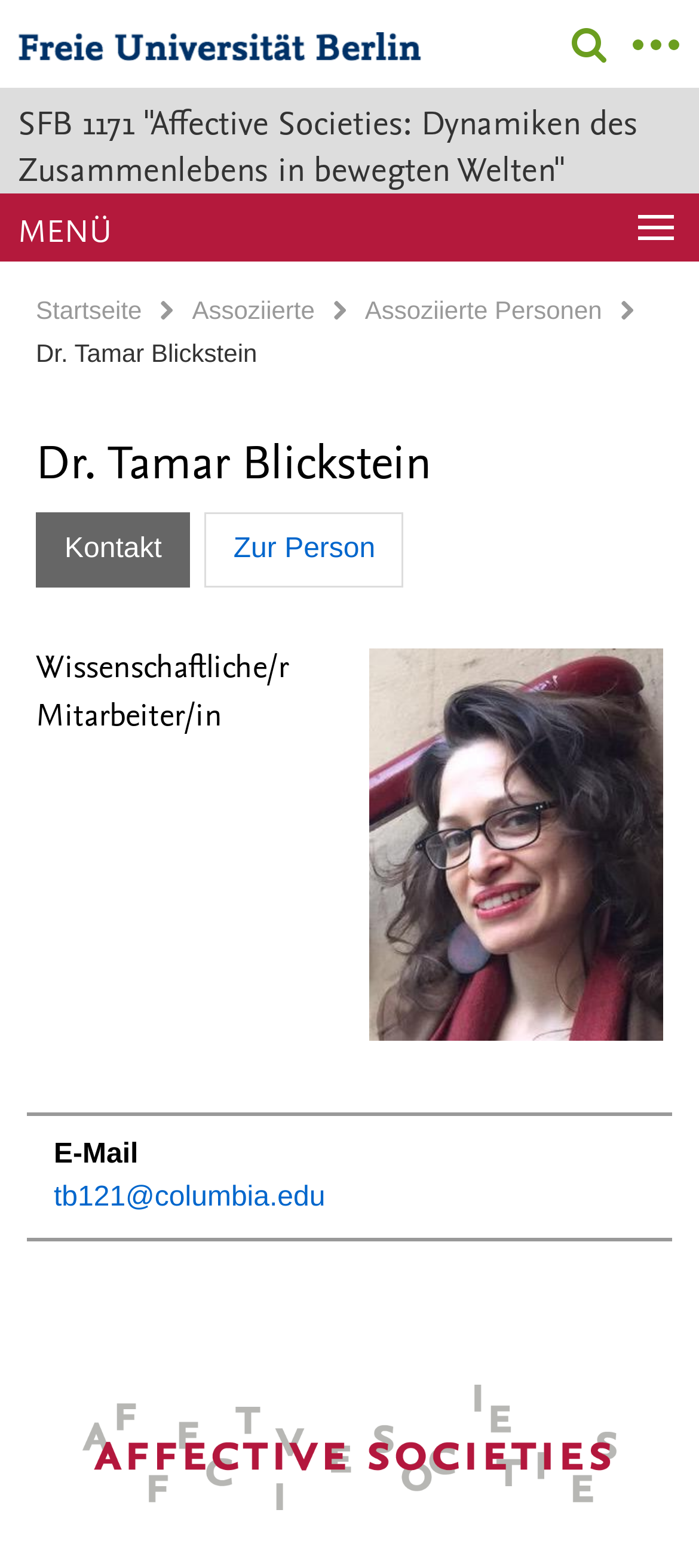Locate the coordinates of the bounding box for the clickable region that fulfills this instruction: "View Dr. Tamar Blickstein's contact information".

[0.051, 0.327, 0.272, 0.375]